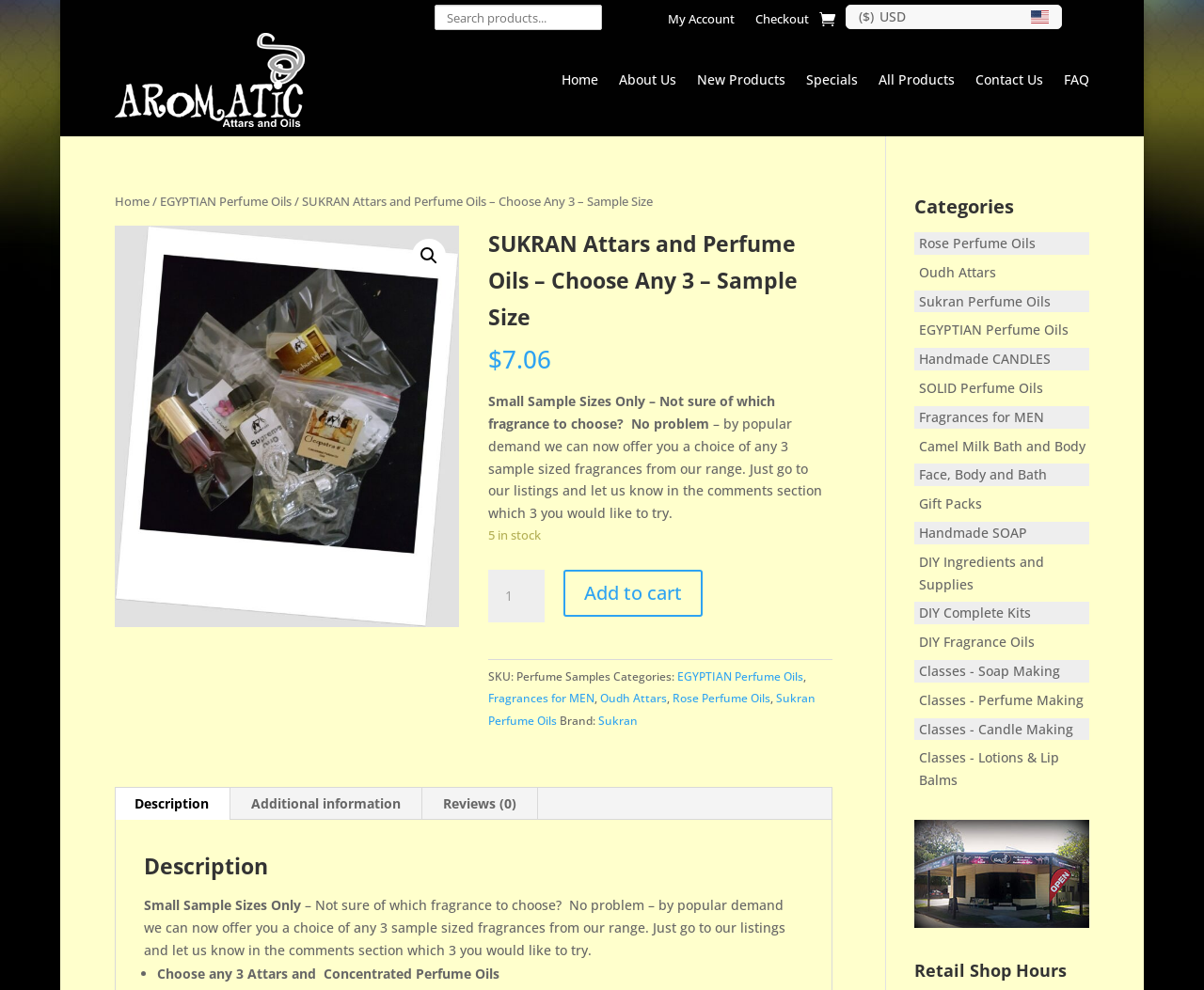Identify the first-level heading on the webpage and generate its text content.

SUKRAN Attars and Perfume Oils – Choose Any 3 – Sample Size